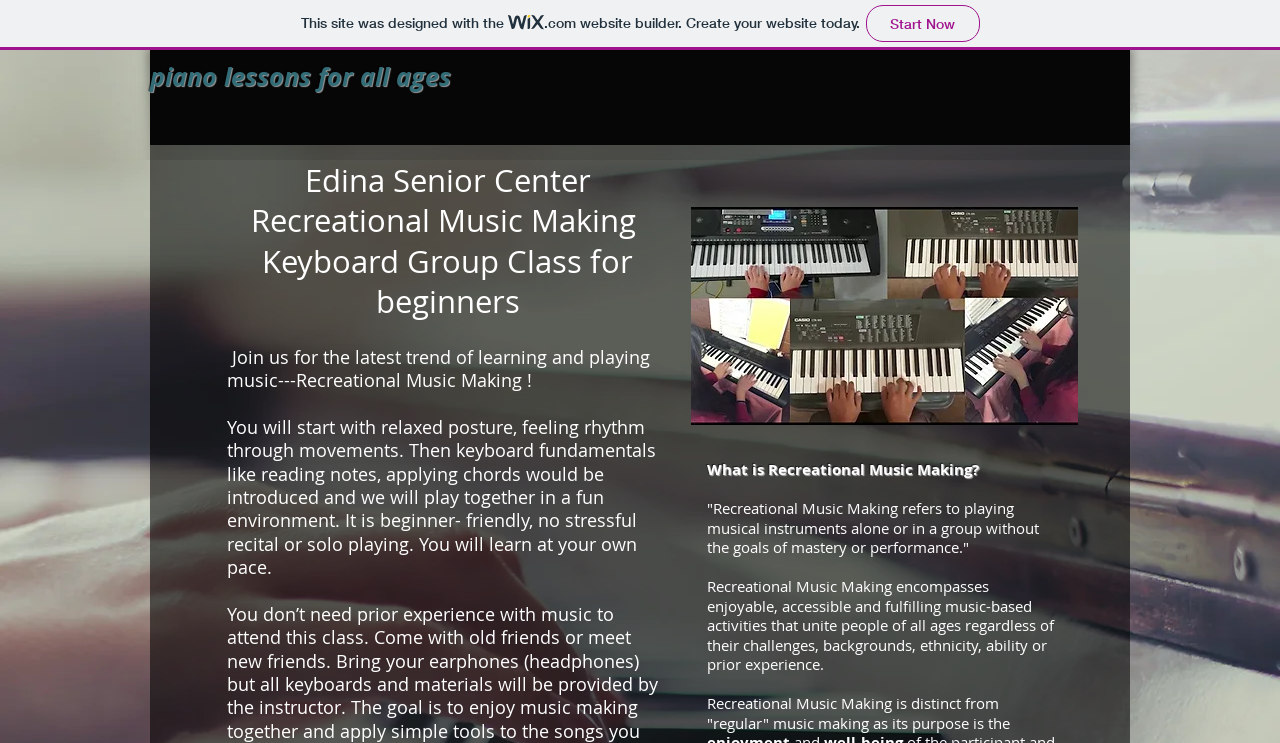What is the focus of the Recreational Music Making class?
Please give a detailed and thorough answer to the question, covering all relevant points.

I found the answer by reading the StaticText element with the text 'Keyboard Group Class for beginners' which is located at coordinates [0.205, 0.324, 0.495, 0.433].